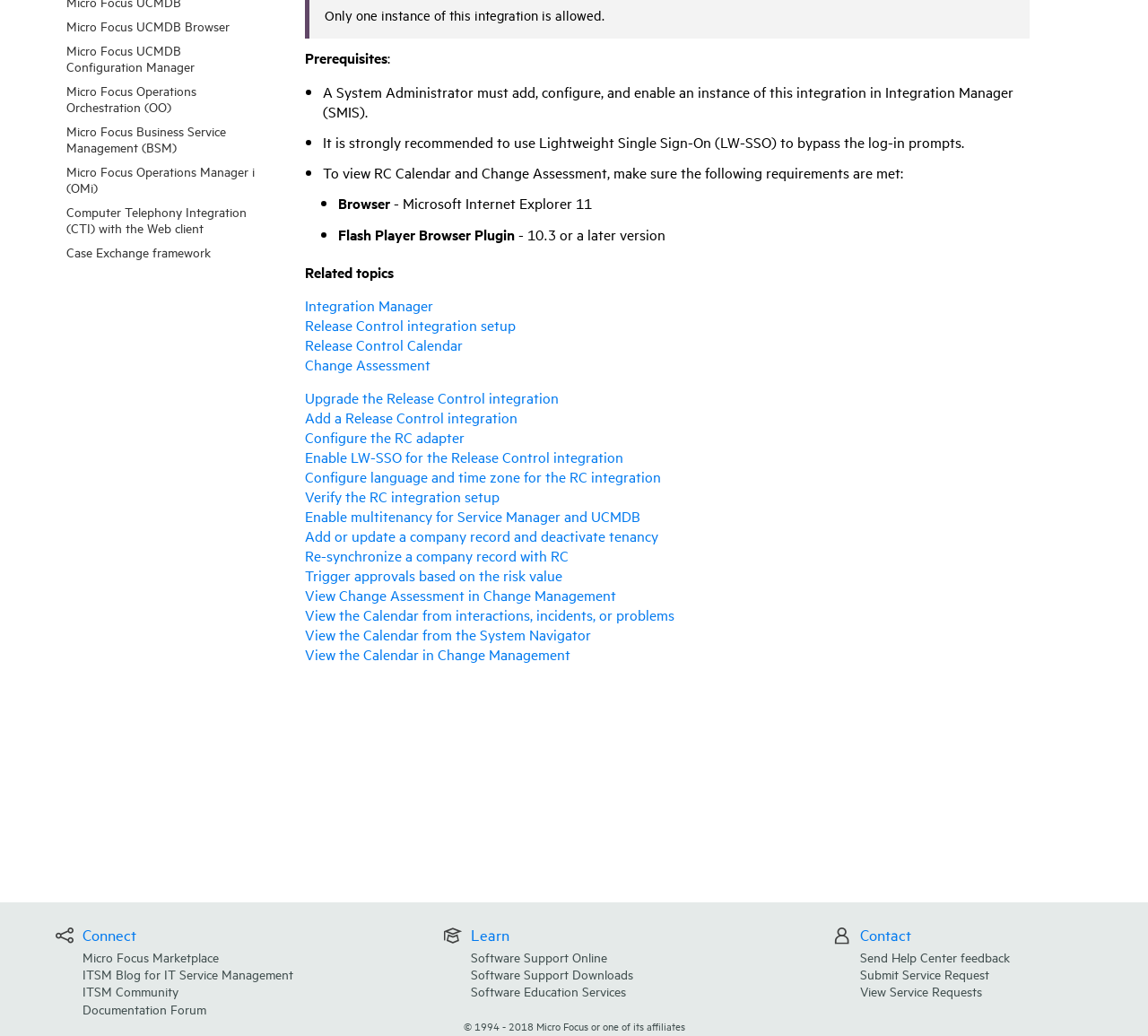Based on the element description Integration Manager, identify the bounding box coordinates for the UI element. The coordinates should be in the format (top-left x, top-left y, bottom-right x, bottom-right y) and within the 0 to 1 range.

[0.266, 0.285, 0.377, 0.304]